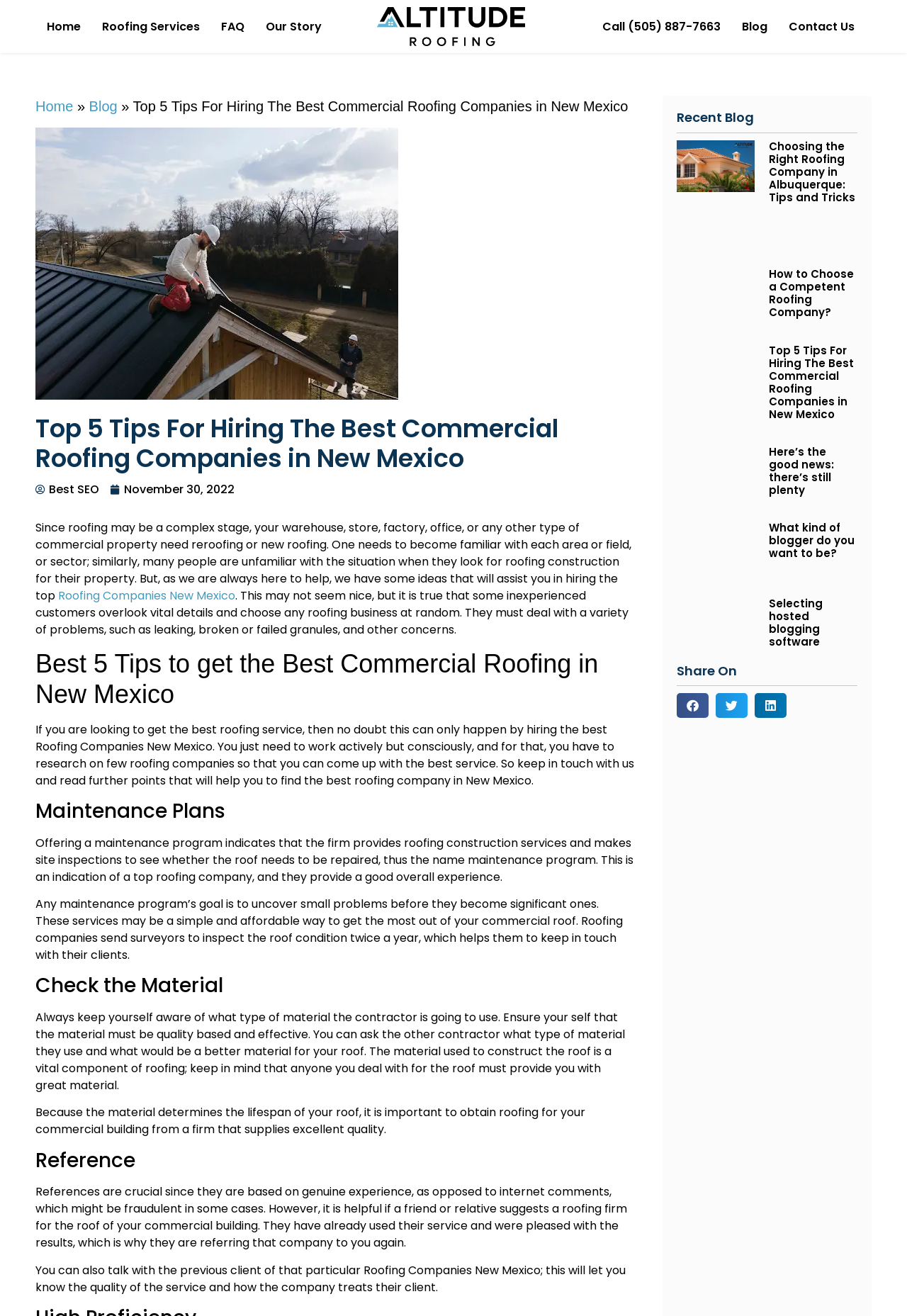Find and provide the bounding box coordinates for the UI element described here: "FAQ". The coordinates should be given as four float numbers between 0 and 1: [left, top, right, bottom].

[0.24, 0.008, 0.274, 0.032]